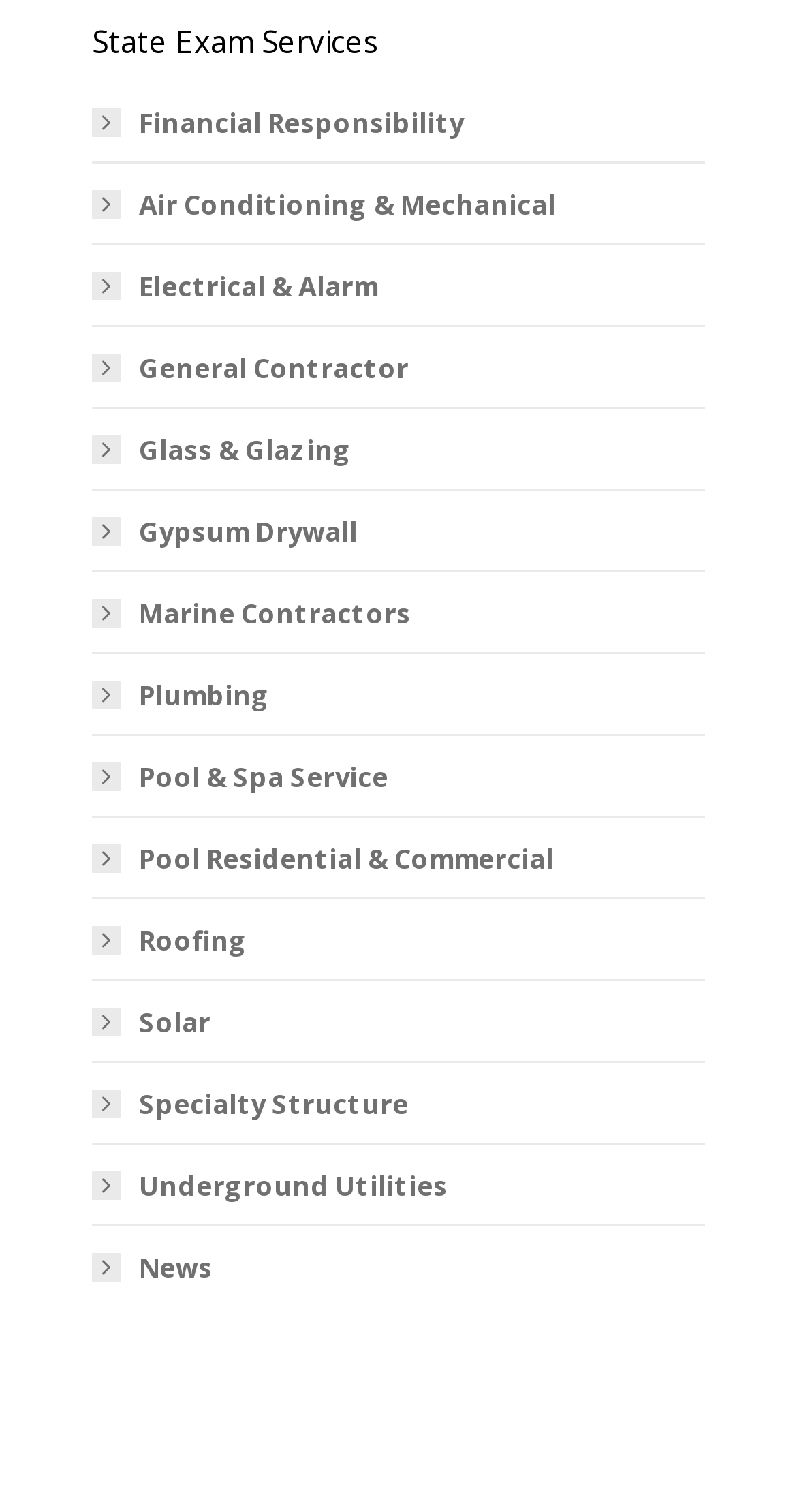Using the provided element description, identify the bounding box coordinates as (top-left x, top-left y, bottom-right x, bottom-right y). Ensure all values are between 0 and 1. Description: Marine Contractors

[0.115, 0.392, 0.515, 0.419]